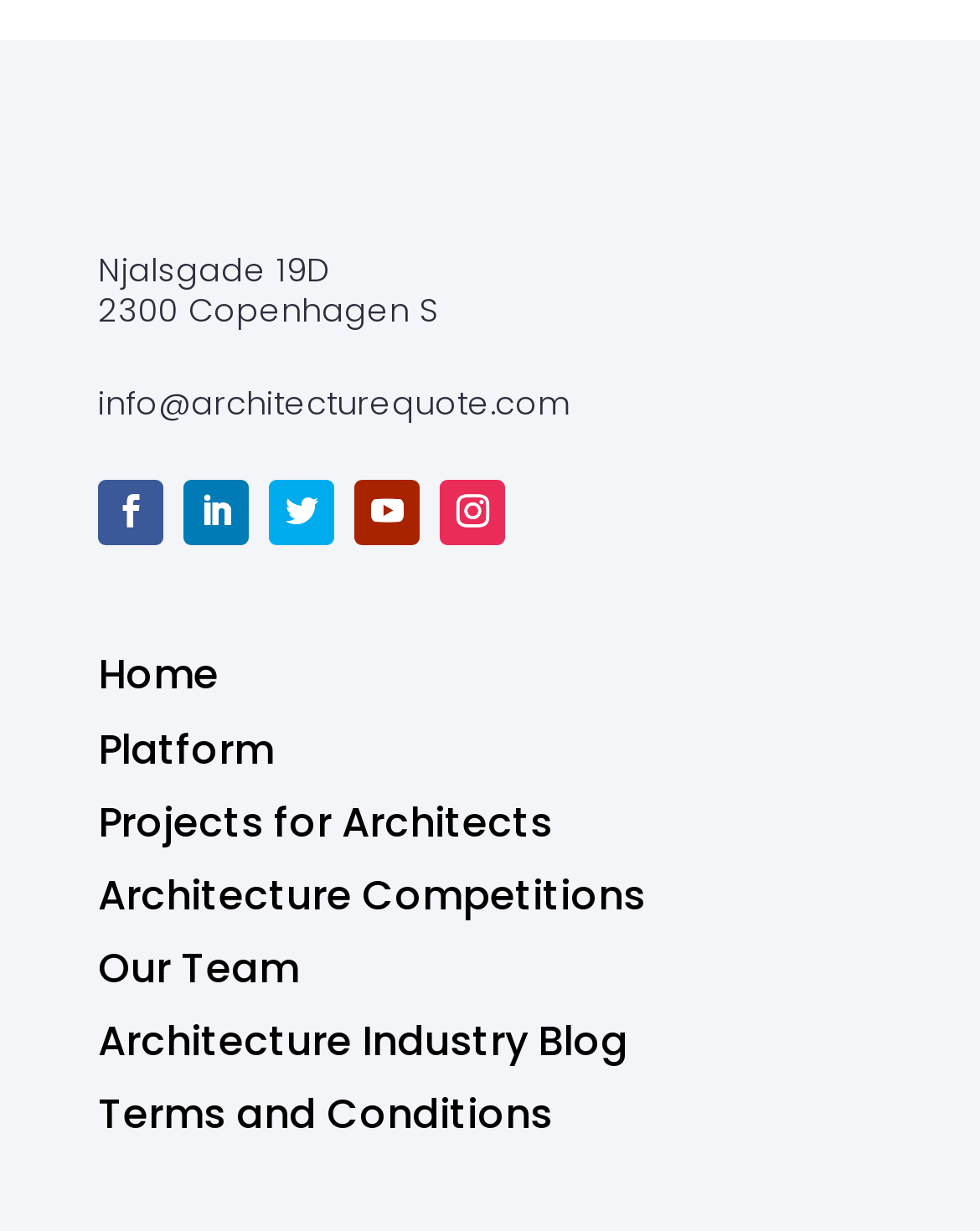Review the image closely and give a comprehensive answer to the question: What is the email address of the company?

I found the email address by looking at the static text element that contains the email address 'info@architecturequote.com'.